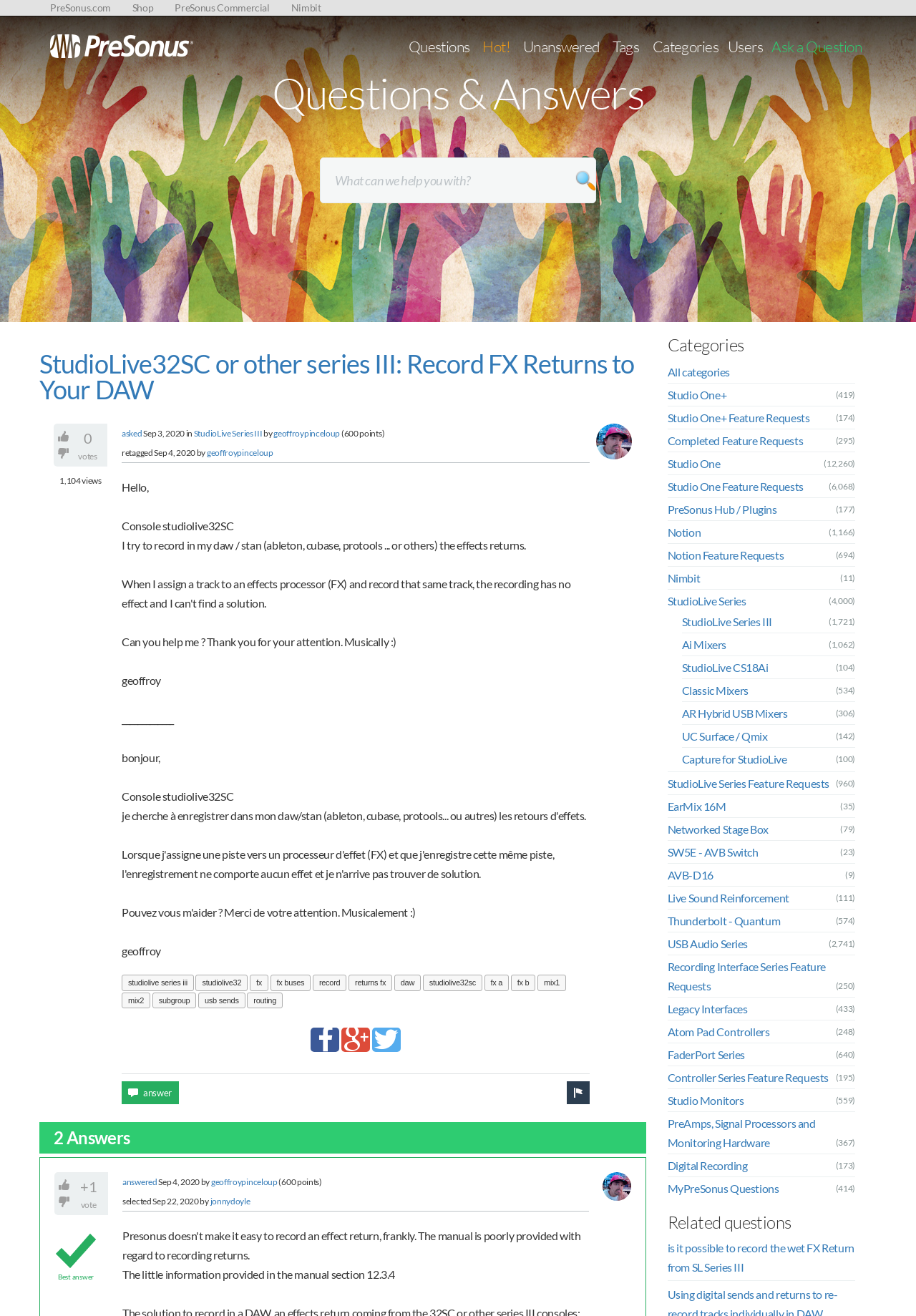How many views does the question have?
Based on the visual information, provide a detailed and comprehensive answer.

The webpage shows the number of views as 1,104, which is indicated by the 'views' label next to the number.